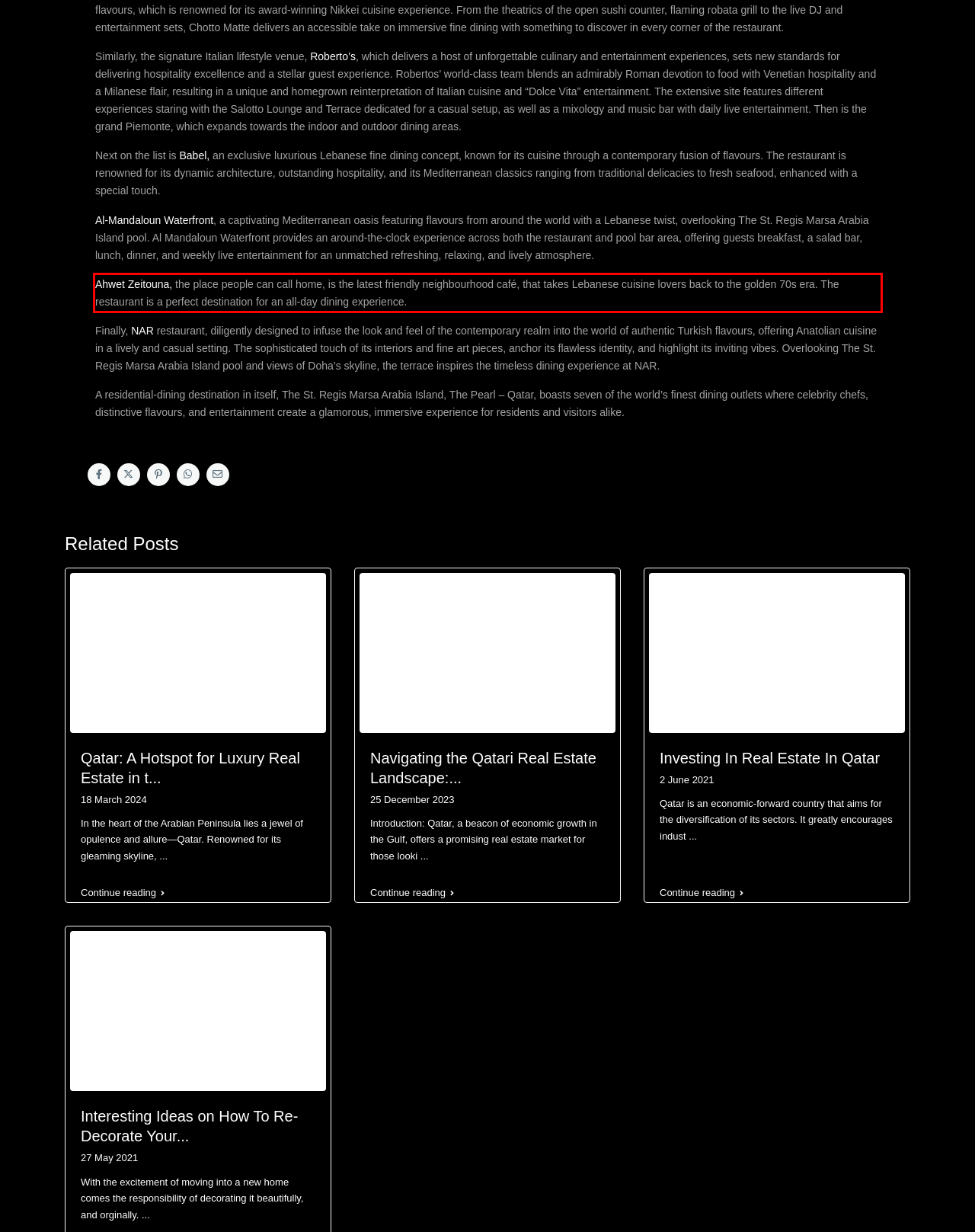Analyze the screenshot of the webpage and extract the text from the UI element that is inside the red bounding box.

Ahwet Zeitouna, the place people can call home, is the latest friendly neighbourhood café, that takes Lebanese cuisine lovers back to the golden 70s era. The restaurant is a perfect destination for an all-day dining experience.